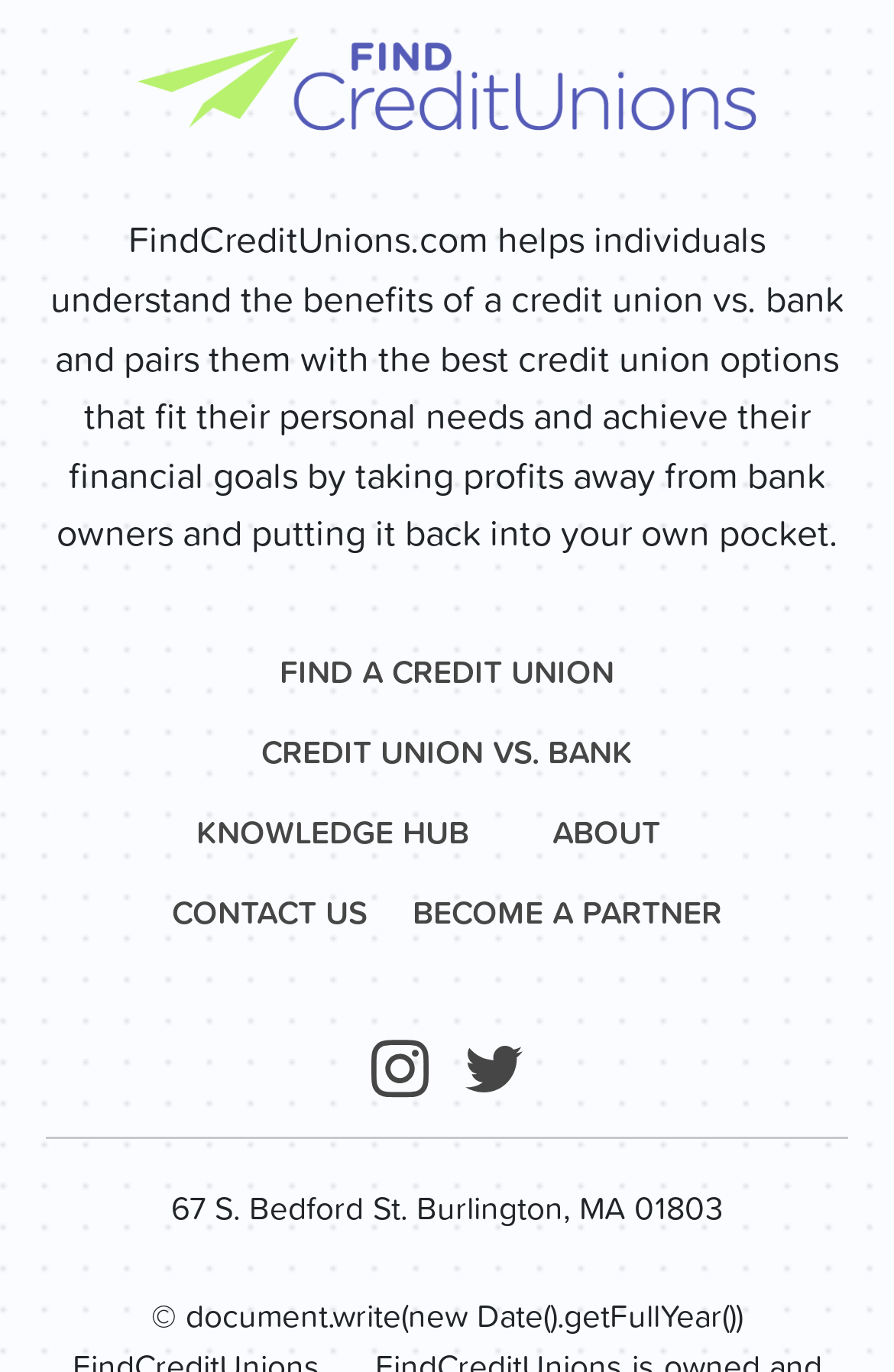How many main navigation links are available?
Please look at the screenshot and answer in one word or a short phrase.

5